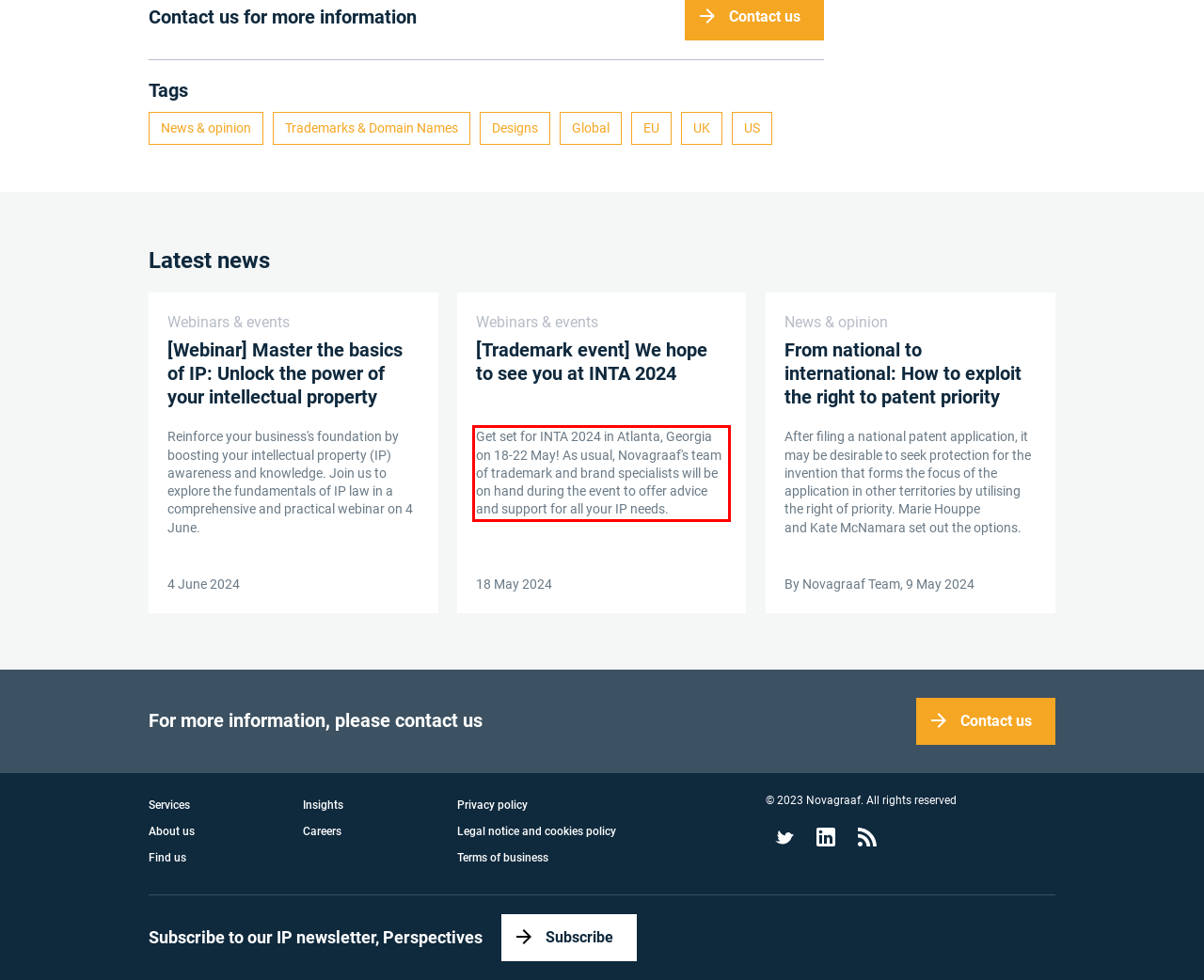Locate the red bounding box in the provided webpage screenshot and use OCR to determine the text content inside it.

Get set for INTA 2024 in Atlanta, Georgia on 18-22 May! As usual, Novagraaf's team of trademark and brand specialists will be on hand during the event to offer advice and support for all your IP needs.